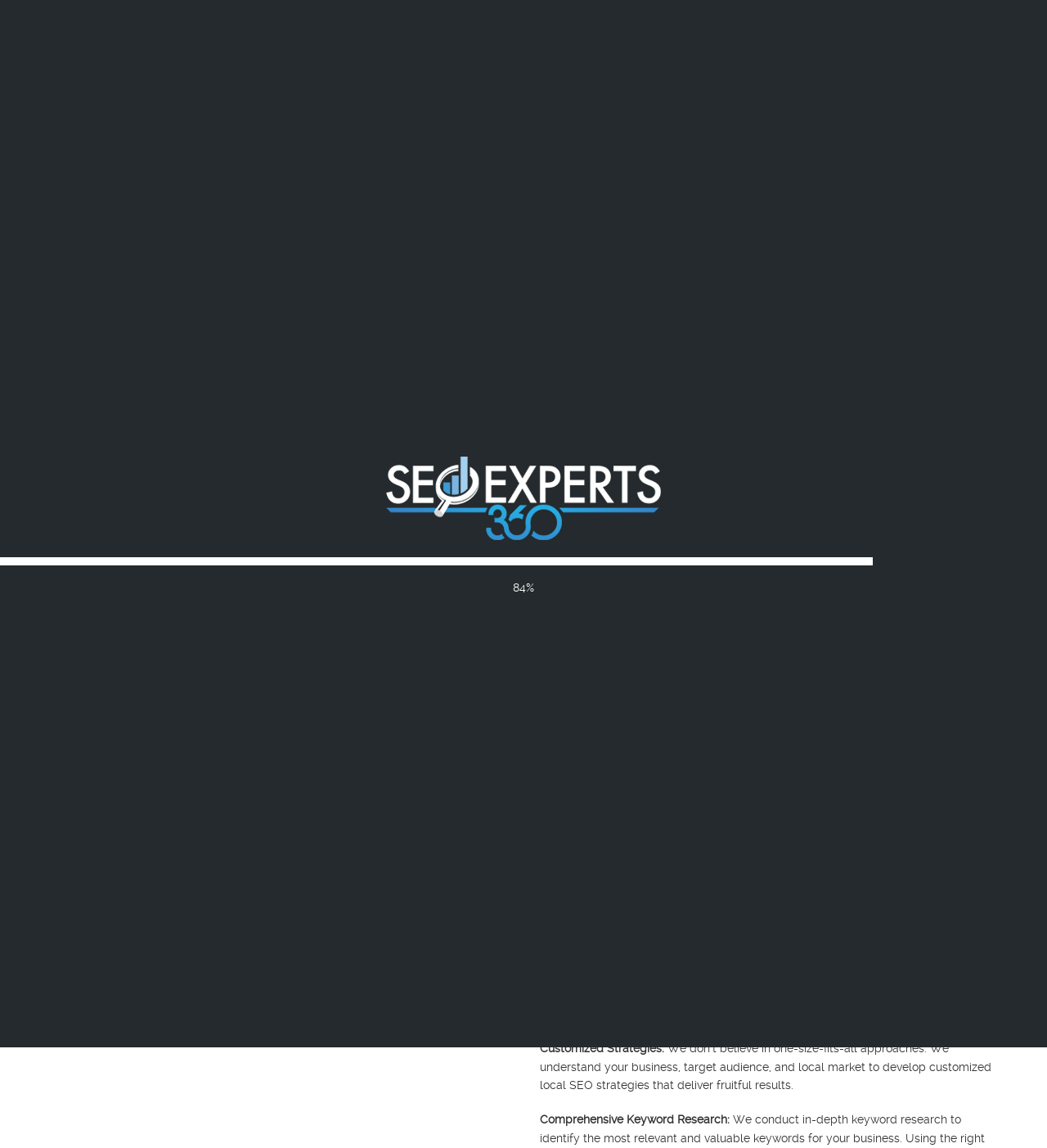Kindly provide the bounding box coordinates of the section you need to click on to fulfill the given instruction: "Click the 'SEO Experts 360' link".

[0.031, 0.023, 0.159, 0.034]